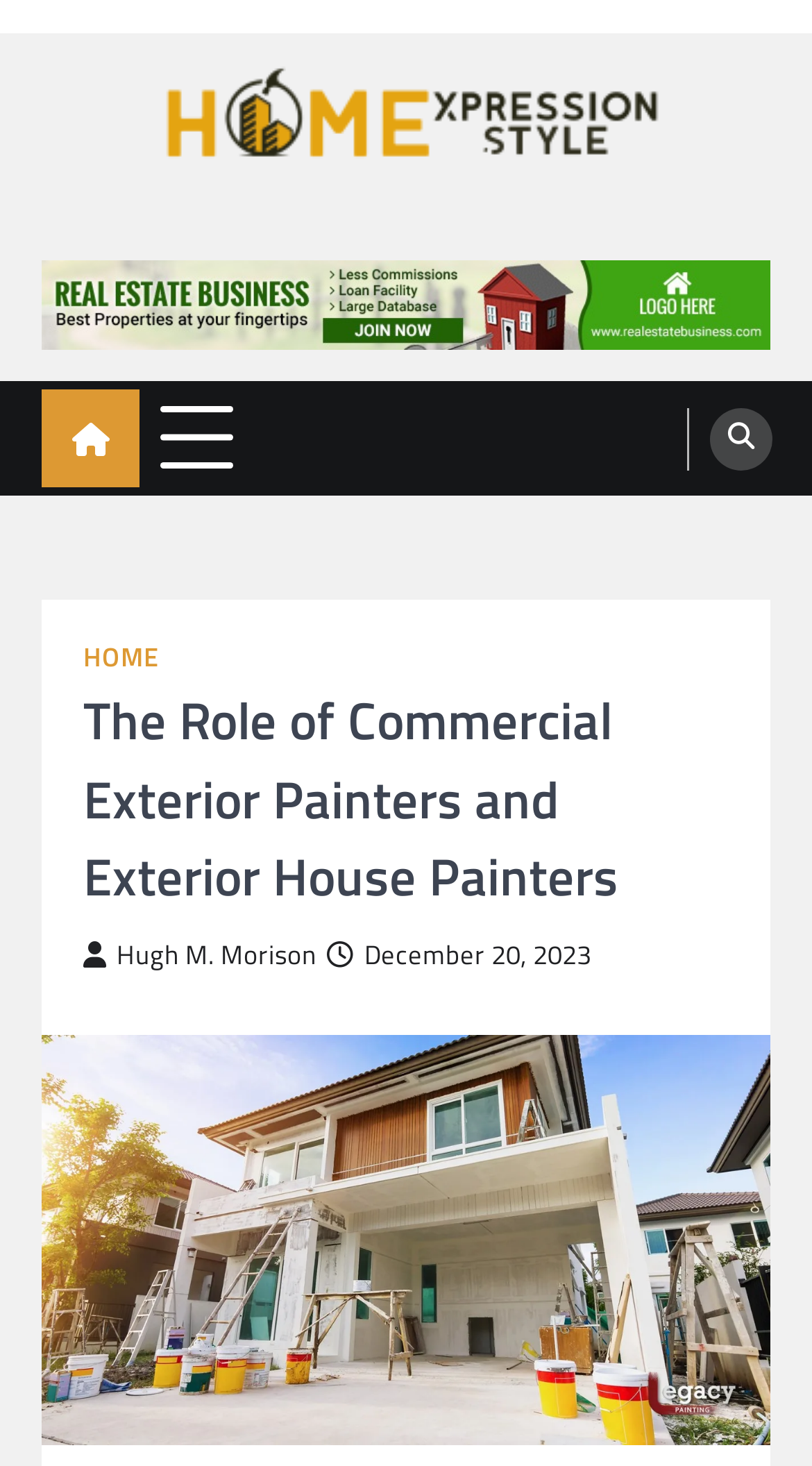Given the element description: "aria-label="advertisement"", predict the bounding box coordinates of this UI element. The coordinates must be four float numbers between 0 and 1, given as [left, top, right, bottom].

[0.051, 0.178, 0.949, 0.239]